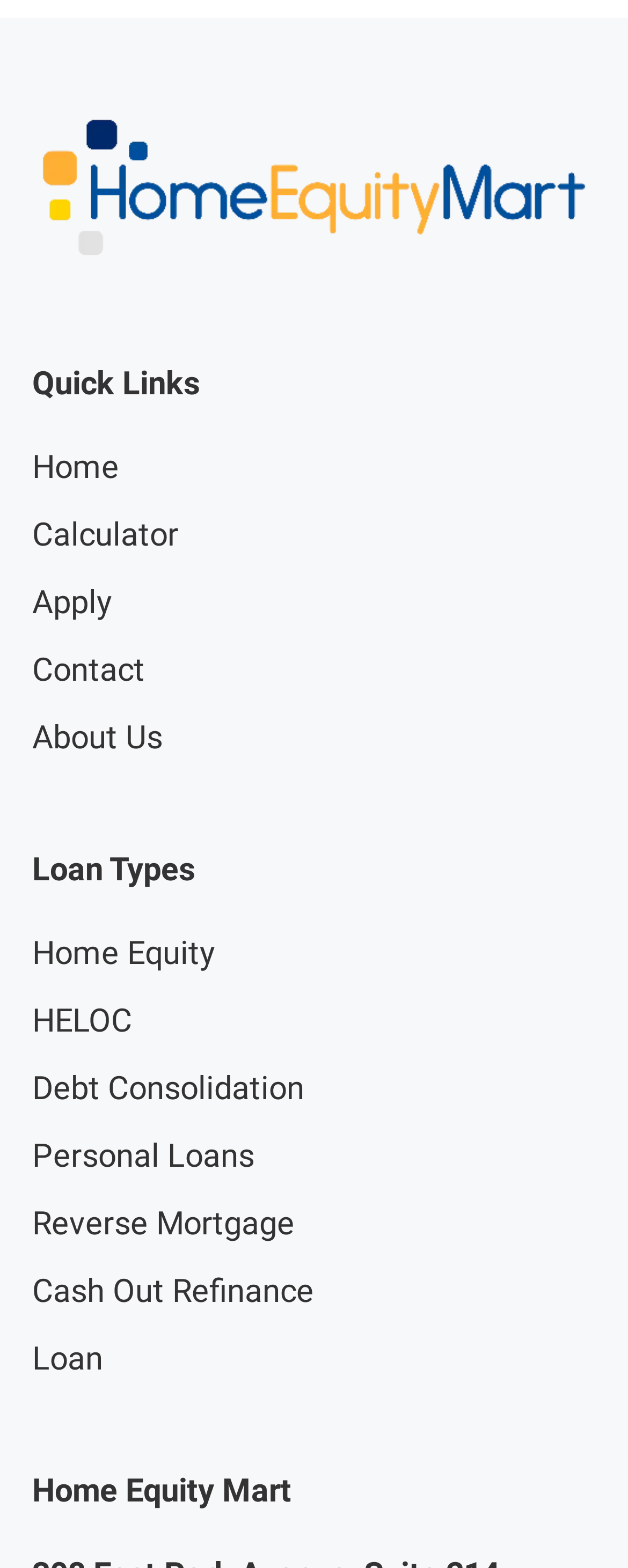Please pinpoint the bounding box coordinates for the region I should click to adhere to this instruction: "check Cash Out Refinance".

[0.051, 0.806, 0.5, 0.839]